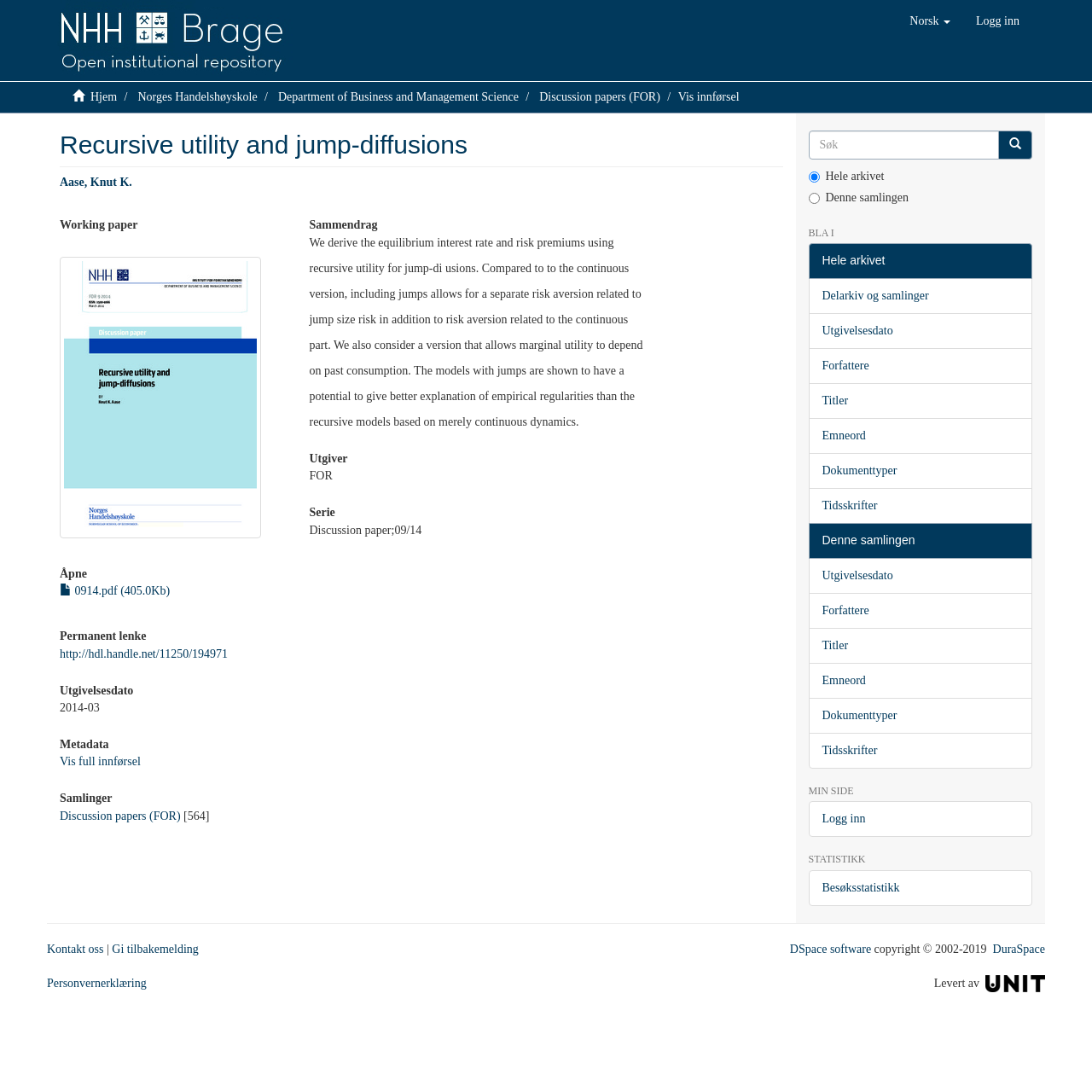What is the type of the paper?
Using the screenshot, give a one-word or short phrase answer.

Working paper